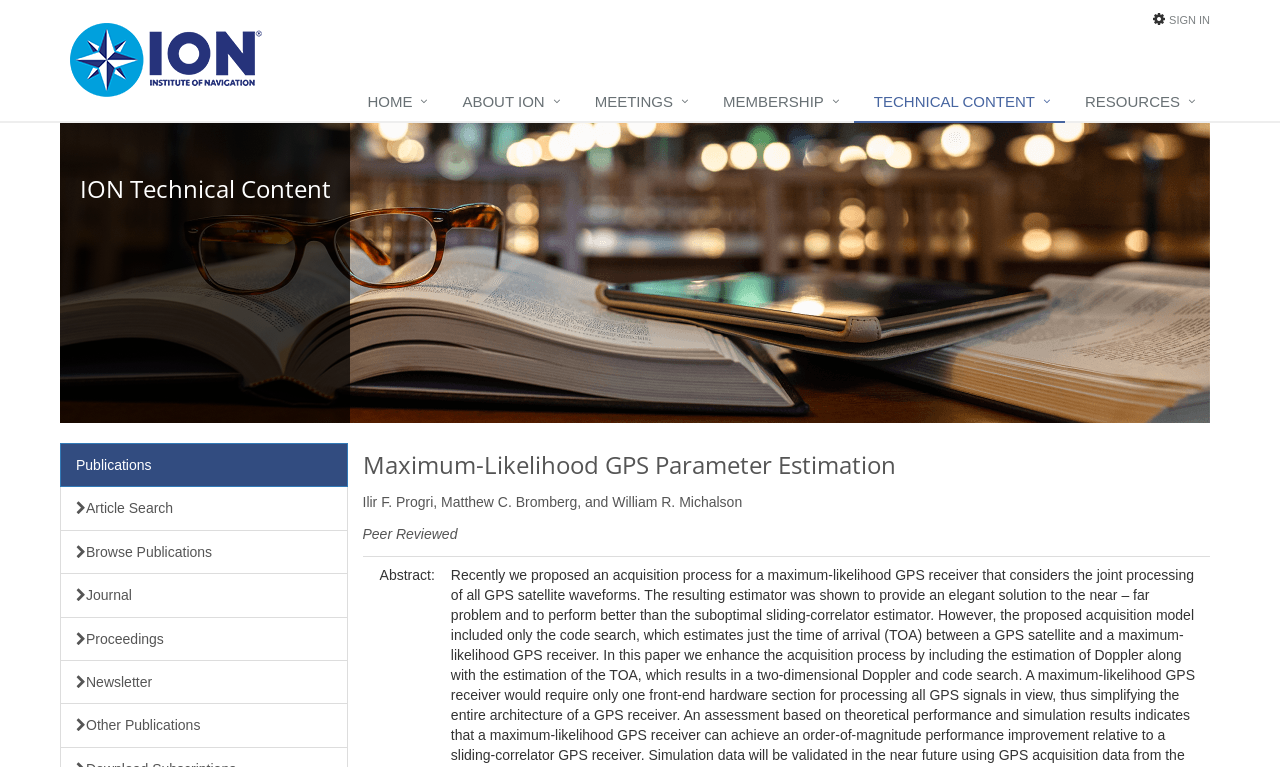What is the name of the authors of the article?
Answer the question in as much detail as possible.

I found the authors' names in the StaticText element with the text 'Ilir F. Progri, Matthew C. Bromberg, and William R. Michalson'.